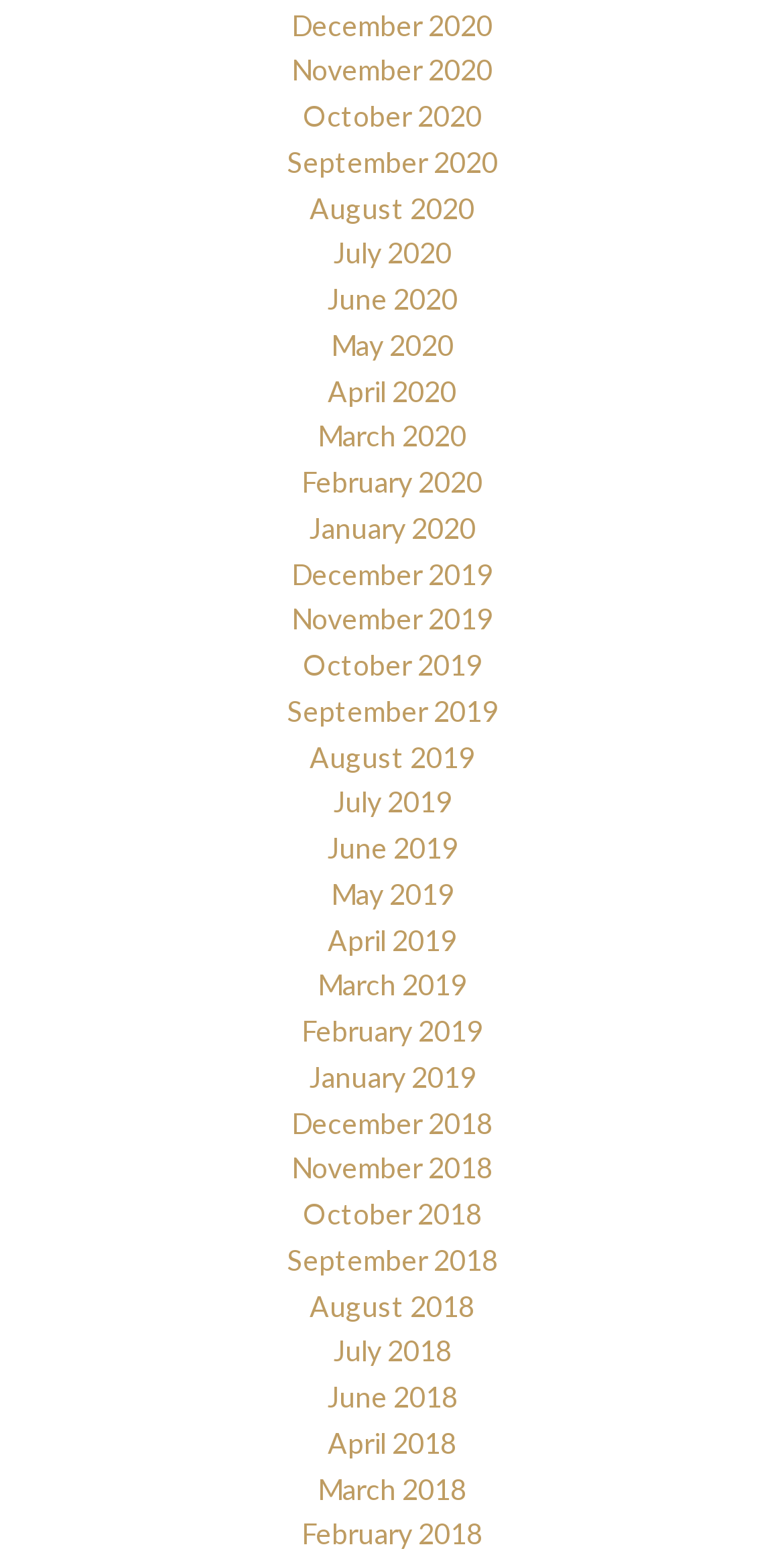What is the most recent month listed?
Using the visual information, reply with a single word or short phrase.

December 2020